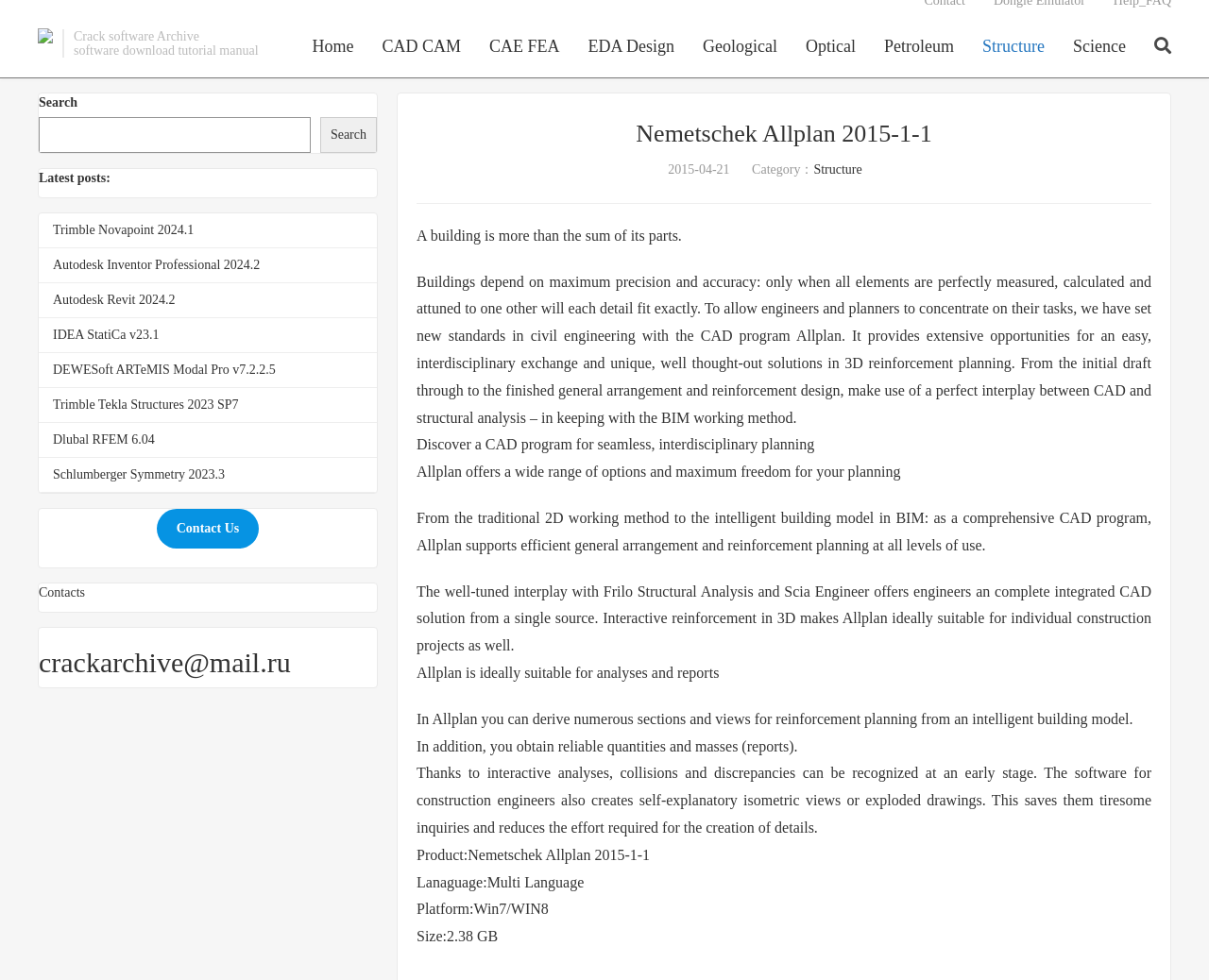Can you identify the bounding box coordinates of the clickable region needed to carry out this instruction: 'Contact us'? The coordinates should be four float numbers within the range of 0 to 1, stated as [left, top, right, bottom].

[0.764, 0.009, 0.798, 0.041]